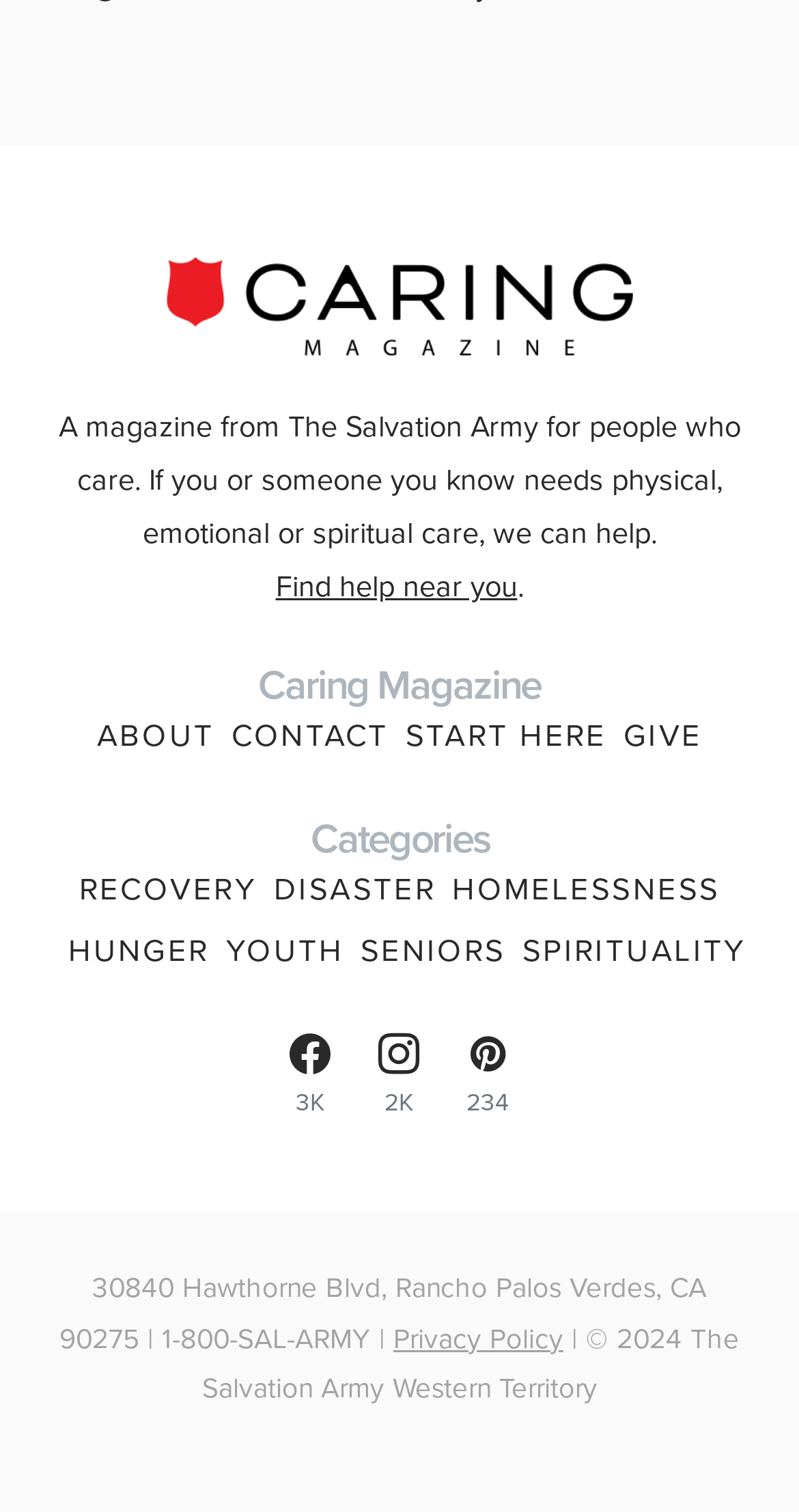Please identify the bounding box coordinates of the clickable element to fulfill the following instruction: "Explore Western Mass. Dial-A-Lawyer Program". The coordinates should be four float numbers between 0 and 1, i.e., [left, top, right, bottom].

None